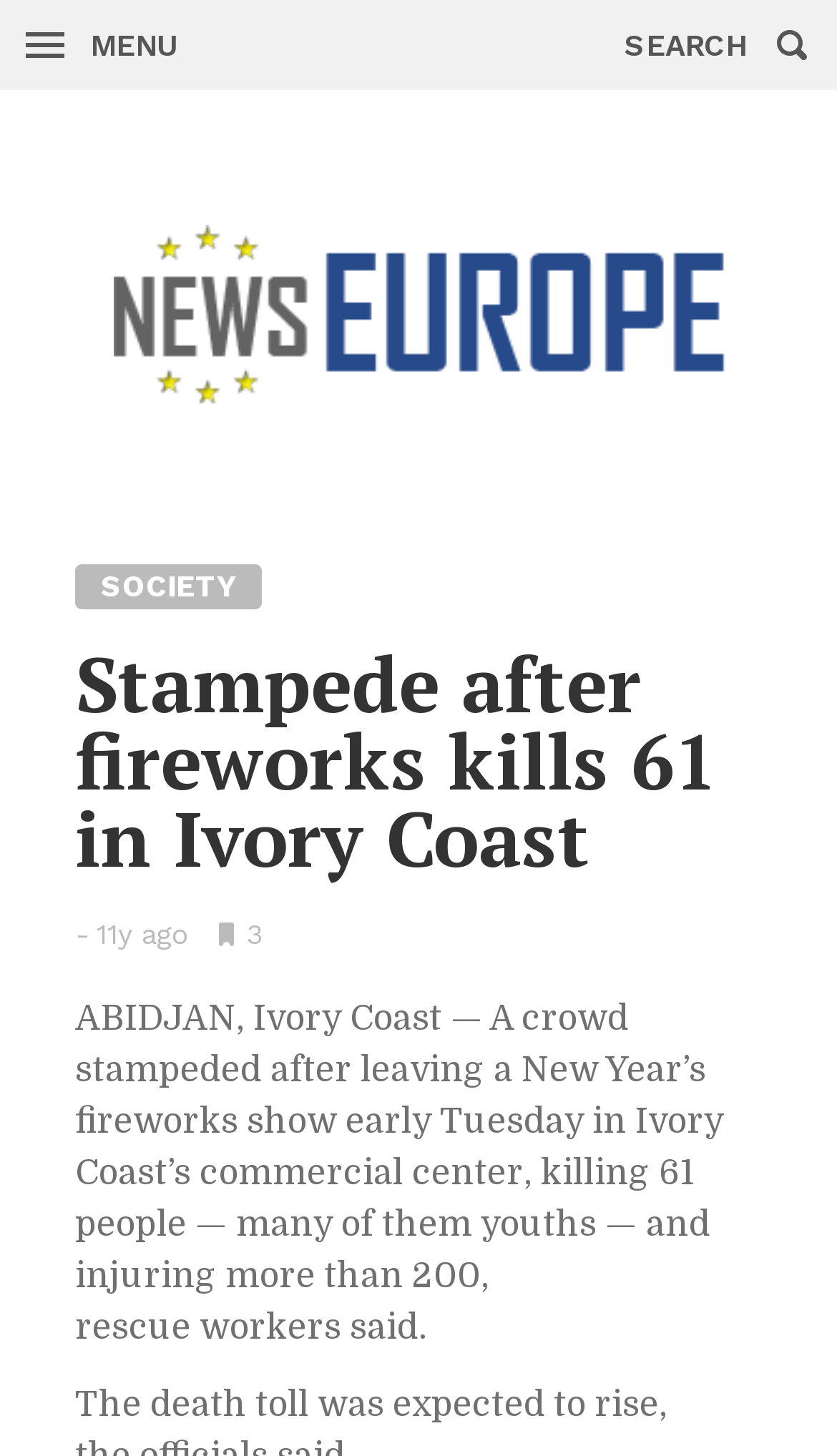Ascertain the bounding box coordinates for the UI element detailed here: "parent_node: SOCIETY". The coordinates should be provided as [left, top, right, bottom] with each value being a float between 0 and 1.

[0.09, 0.388, 0.313, 0.418]